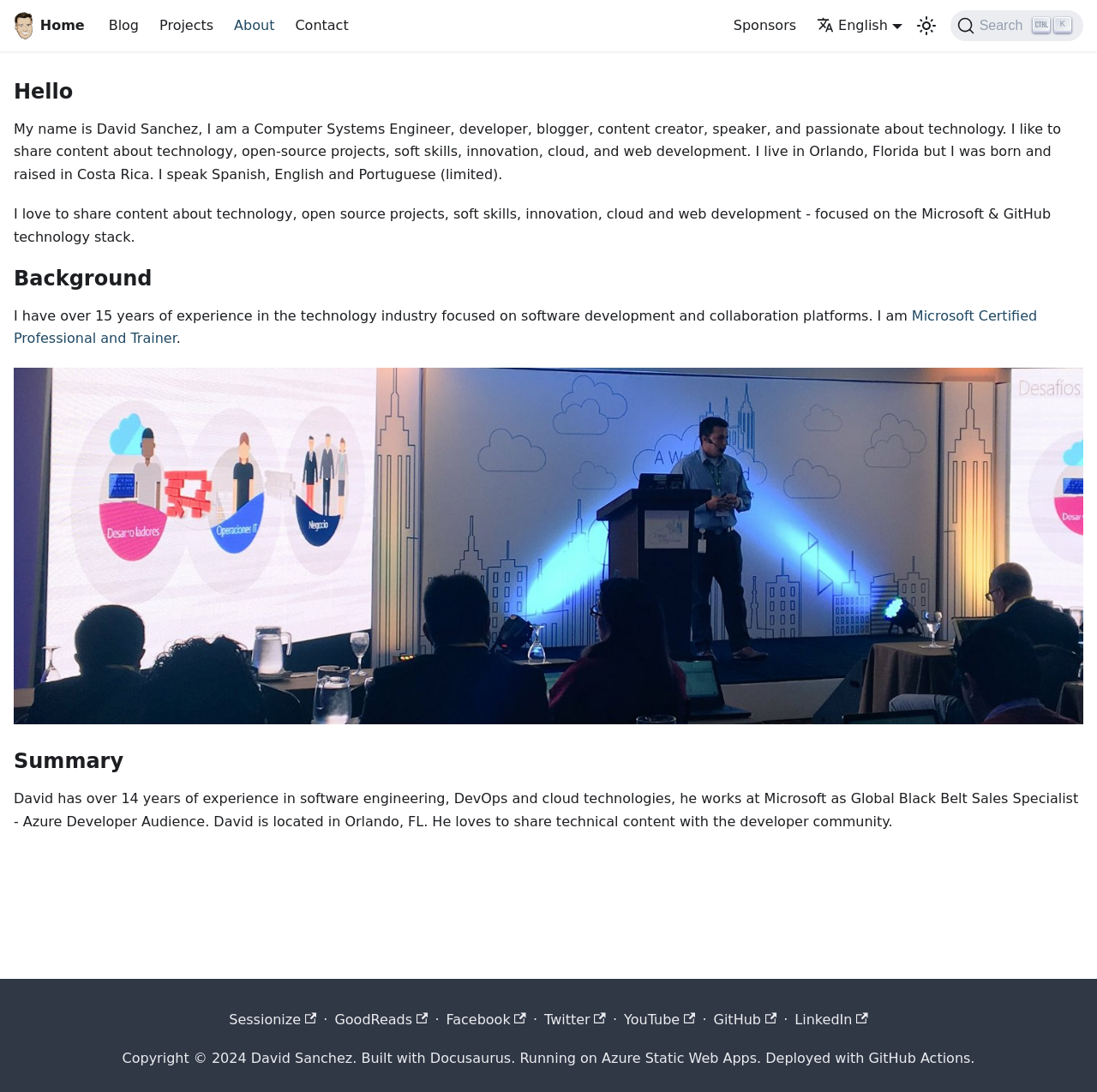Could you highlight the region that needs to be clicked to execute the instruction: "Visit GitHub"?

[0.65, 0.926, 0.708, 0.941]